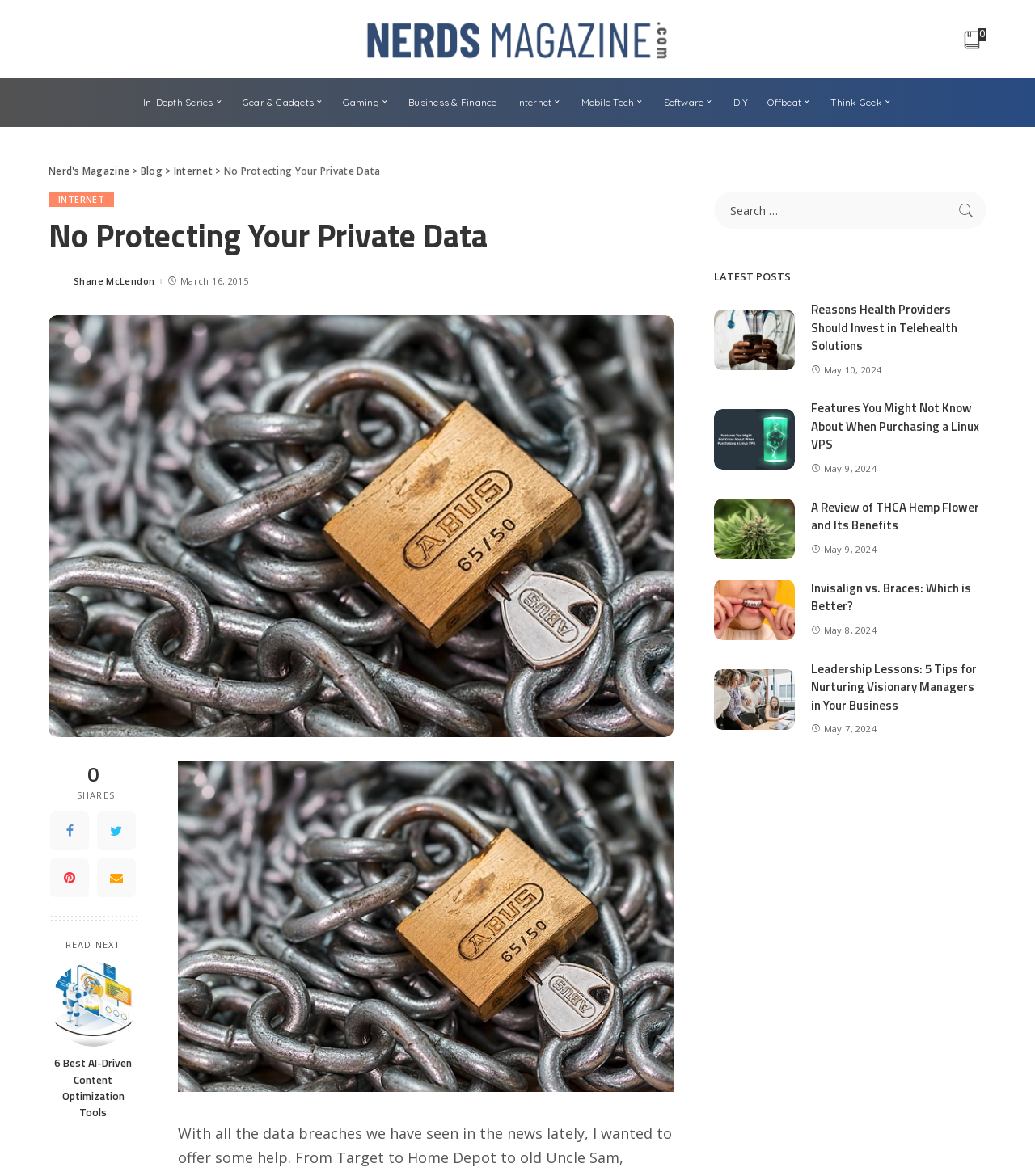Please determine the bounding box coordinates of the element's region to click for the following instruction: "Click the link to learn about plains game".

None